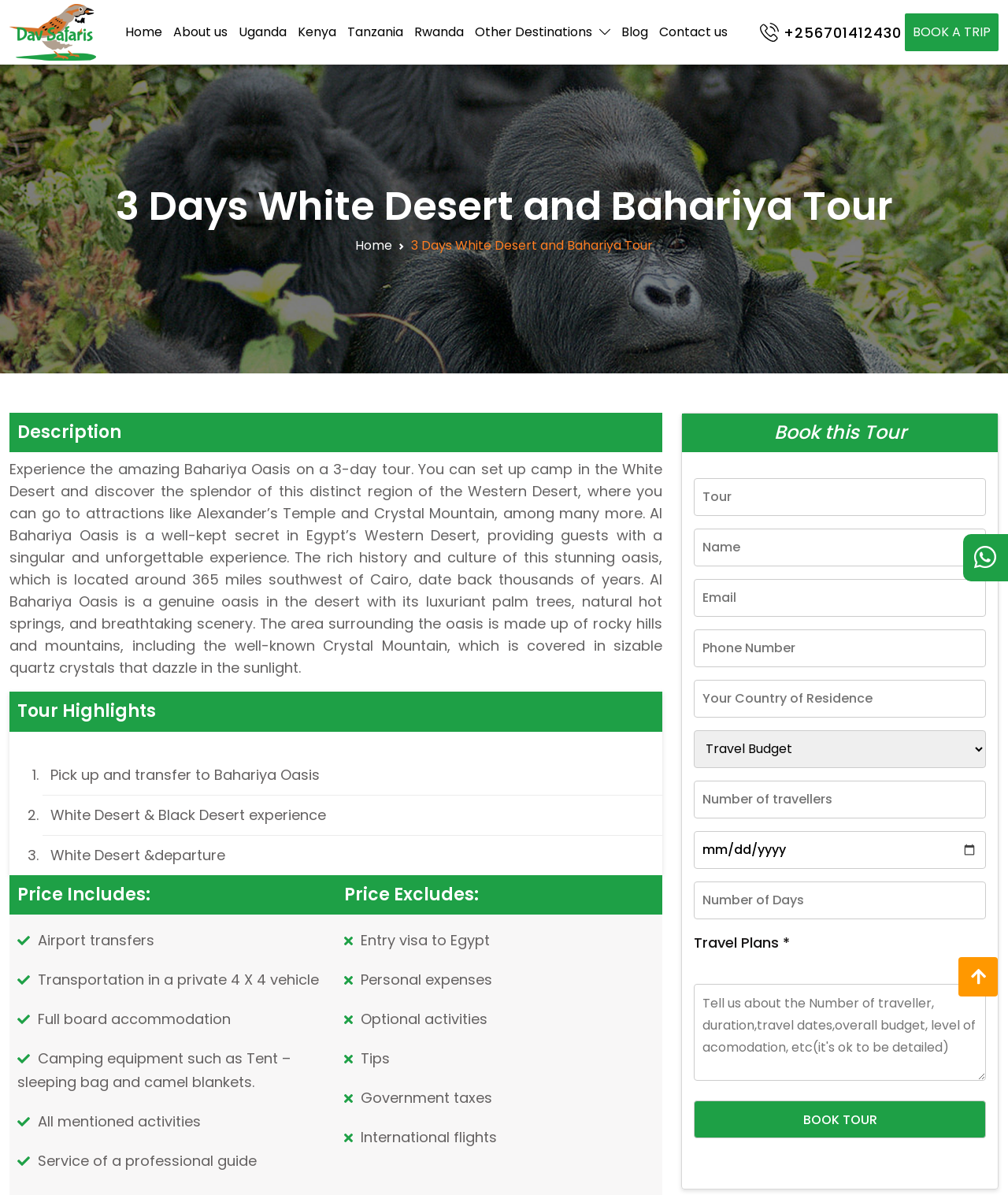Find the bounding box coordinates of the UI element according to this description: "Book A Trip".

[0.898, 0.011, 0.991, 0.043]